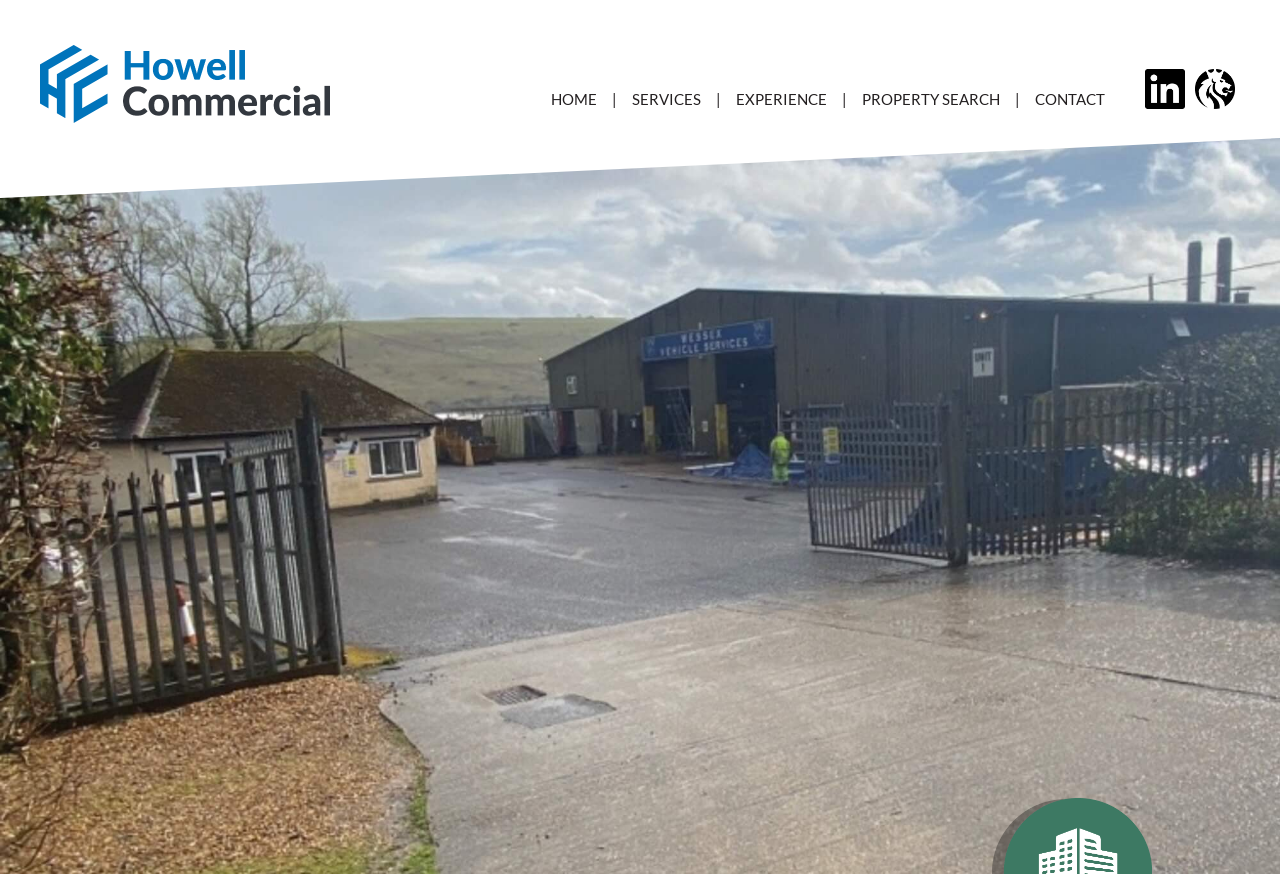Carefully examine the image and provide an in-depth answer to the question: What is the purpose of the webpage?

The webpage appears to be a case study, as indicated by the title 'Howell Commercial - Case Study: Property Asset Management Advice'. The content of the webpage is likely to provide details about a specific project or experience of the company.